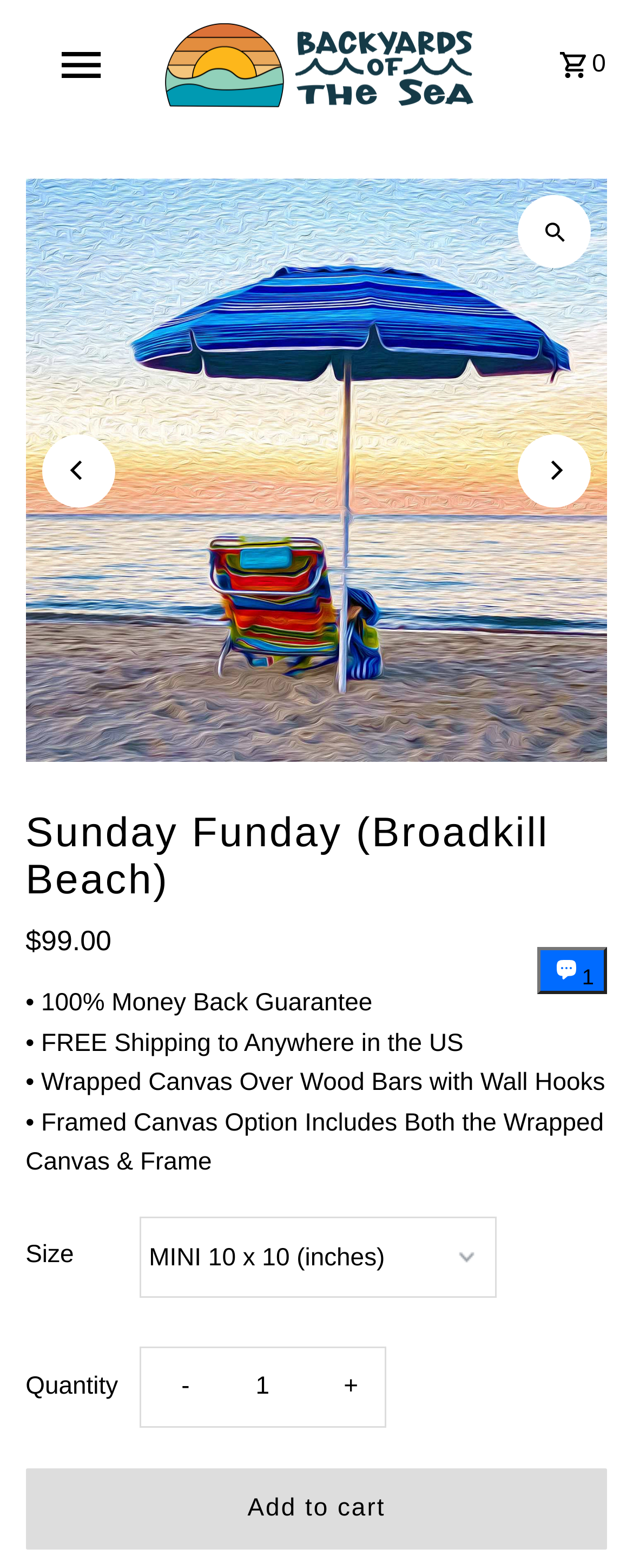Give a one-word or one-phrase response to the question: 
What is the purpose of the 'Add to cart' button?

To add the product to the cart